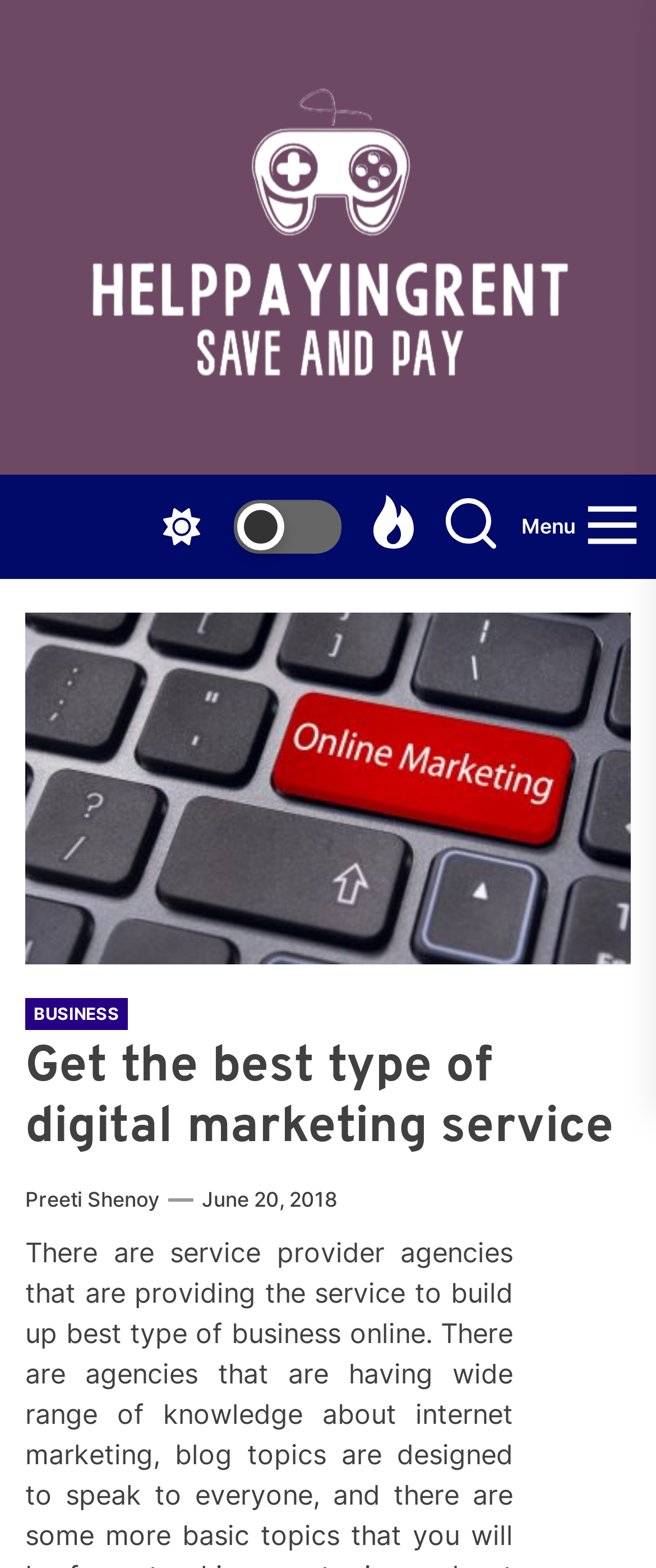Based on the provided description, "Interesting Facts", find the bounding box of the corresponding UI element in the screenshot.

None